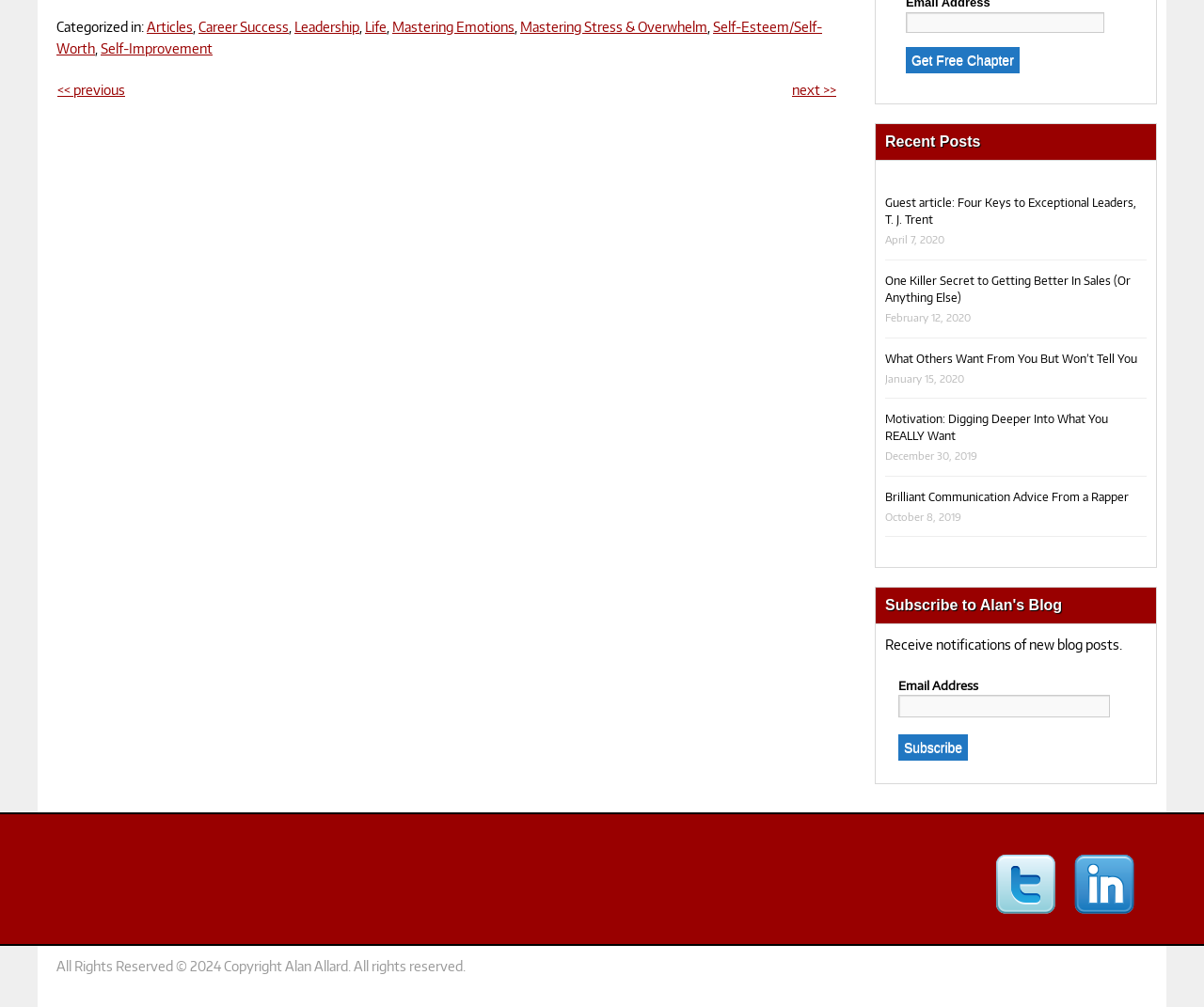Please locate the bounding box coordinates of the region I need to click to follow this instruction: "Enter email address".

[0.752, 0.012, 0.917, 0.033]